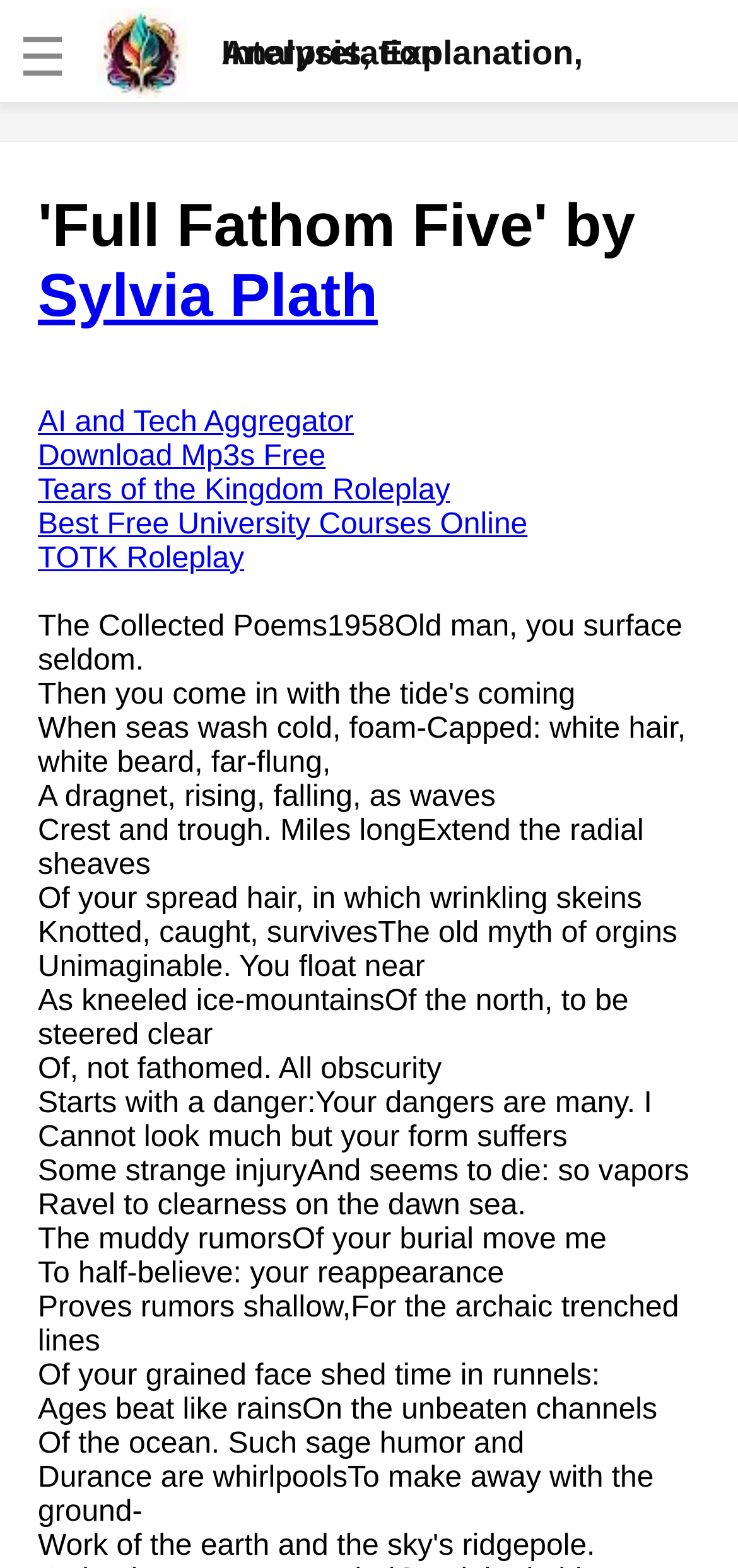What is the theme of the poem?
Analyze the image and provide a thorough answer to the question.

The theme of the poem appears to be an old man and the sea, as indicated by the static text elements that describe the old man's appearance and his relationship with the sea.